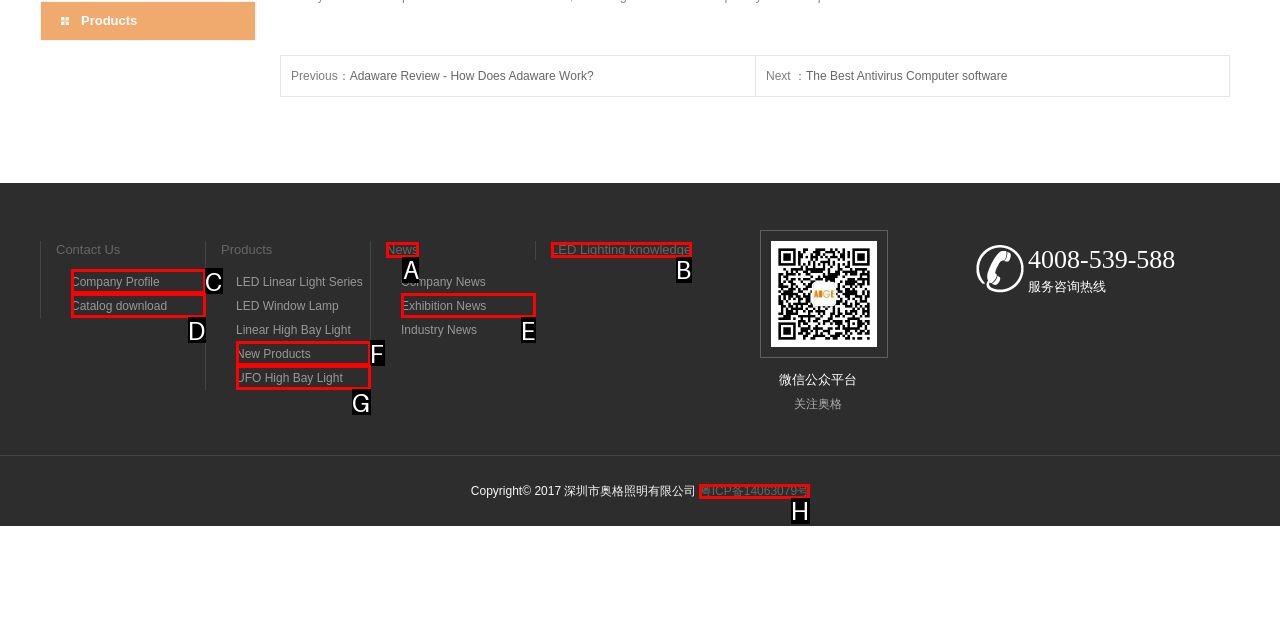Select the option that fits this description: News
Answer with the corresponding letter directly.

A